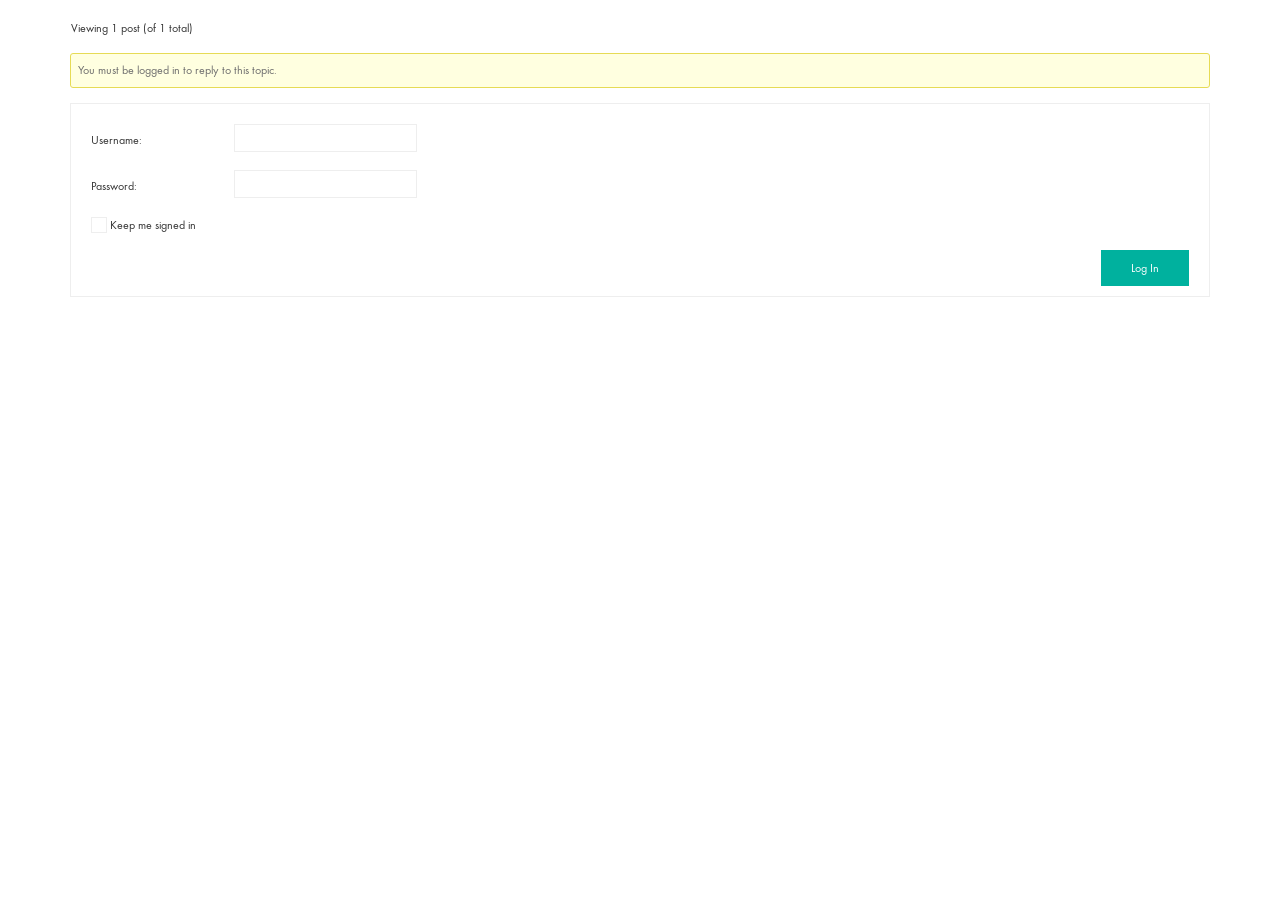Using the element description: "Visura", determine the bounding box coordinates. The coordinates should be in the format [left, top, right, bottom], with values between 0 and 1.

[0.733, 0.633, 0.76, 0.655]